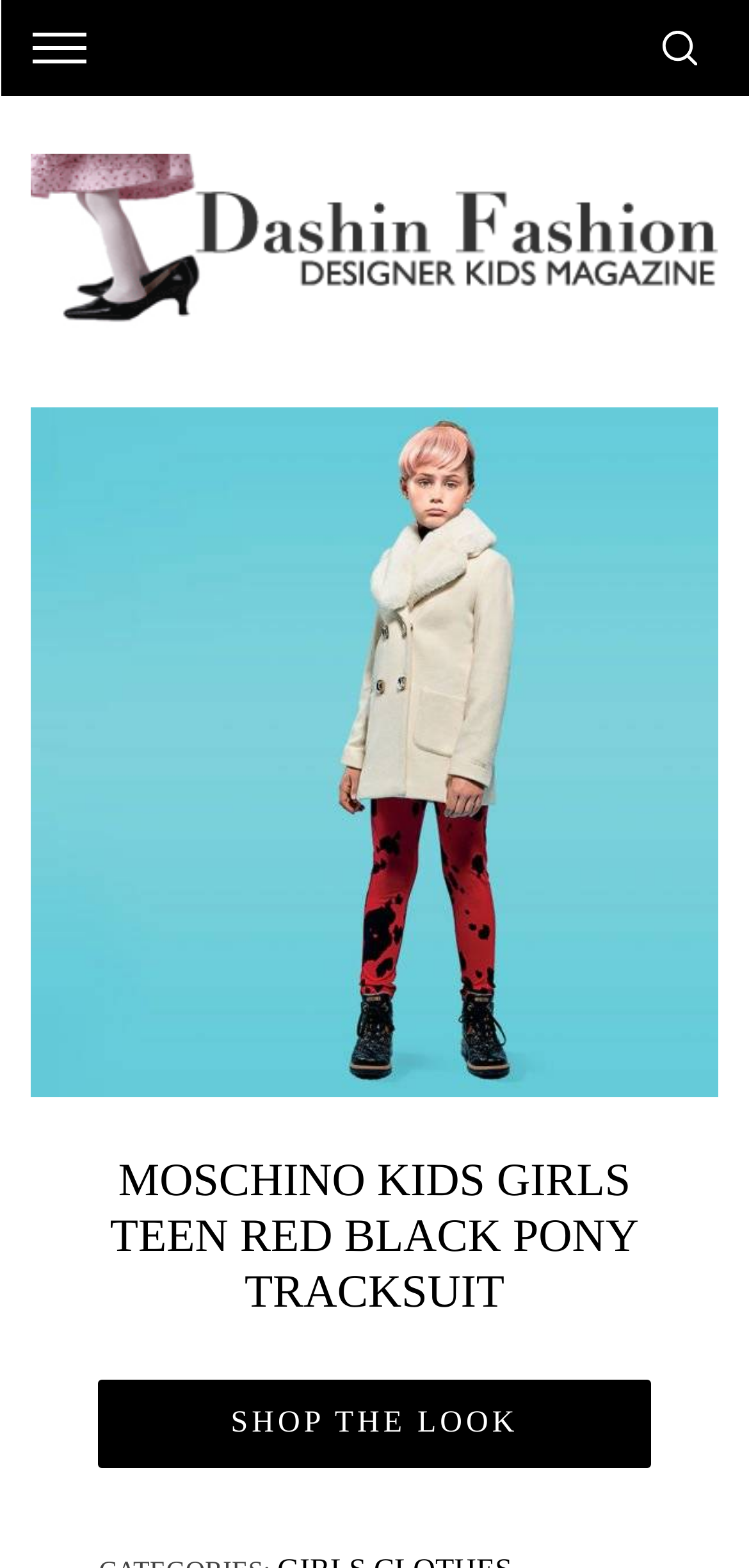Provide the bounding box coordinates for the UI element described in this sentence: "Shop The Look". The coordinates should be four float values between 0 and 1, i.e., [left, top, right, bottom].

[0.132, 0.88, 0.868, 0.936]